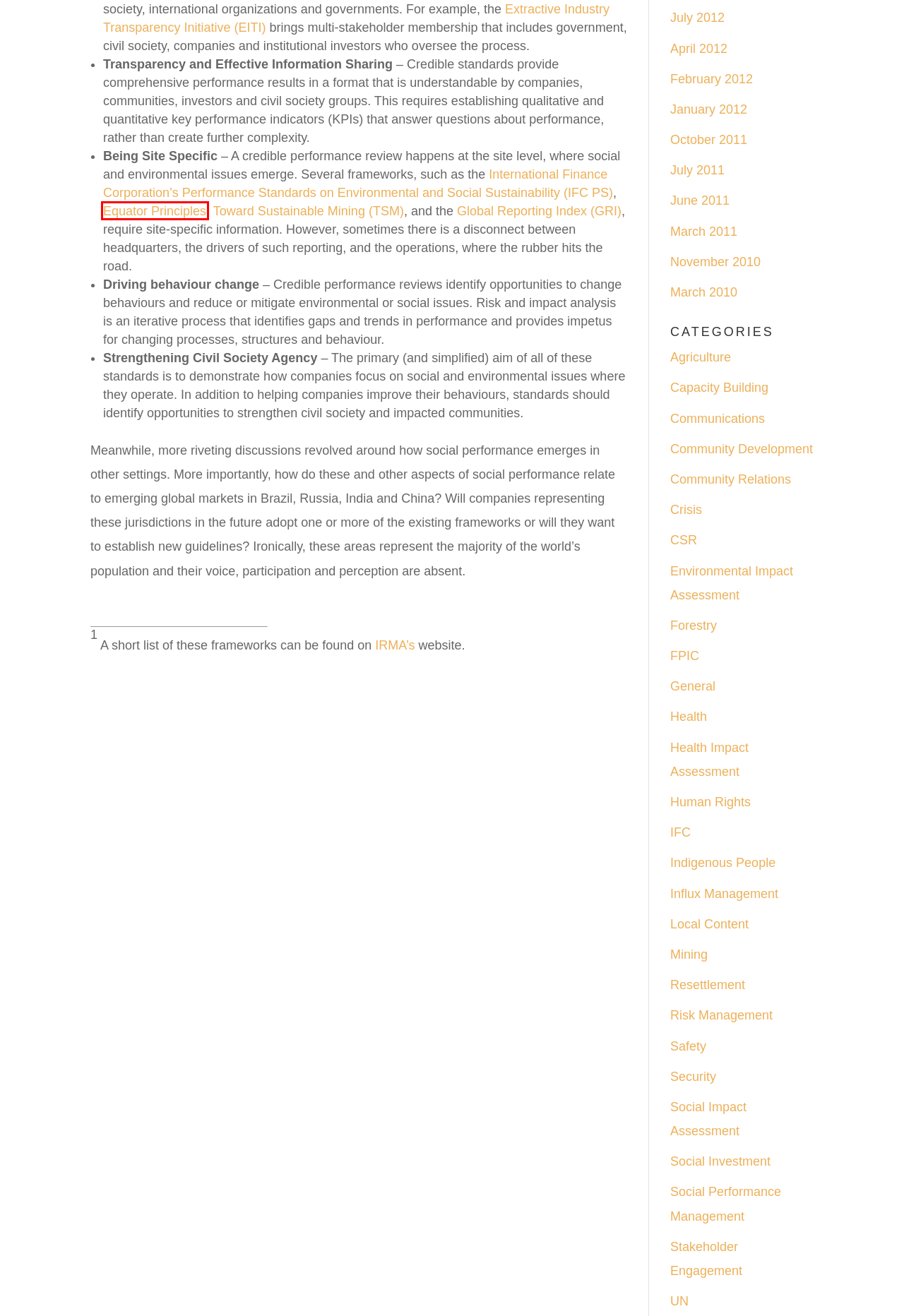Given a screenshot of a webpage with a red rectangle bounding box around a UI element, select the best matching webpage description for the new webpage that appears after clicking the highlighted element. The candidate descriptions are:
A. Extractive Industries Transparency Initiative | EITI
B. Home Page - Equator Principles
C. Resettlement | Consult MFC
D. Capacity Building | Consult MFC
E. Health Impact Assessment | Consult MFC
F. Mining | Consult MFC
G. Human Rights | Consult MFC
H. Agriculture | Consult MFC

B